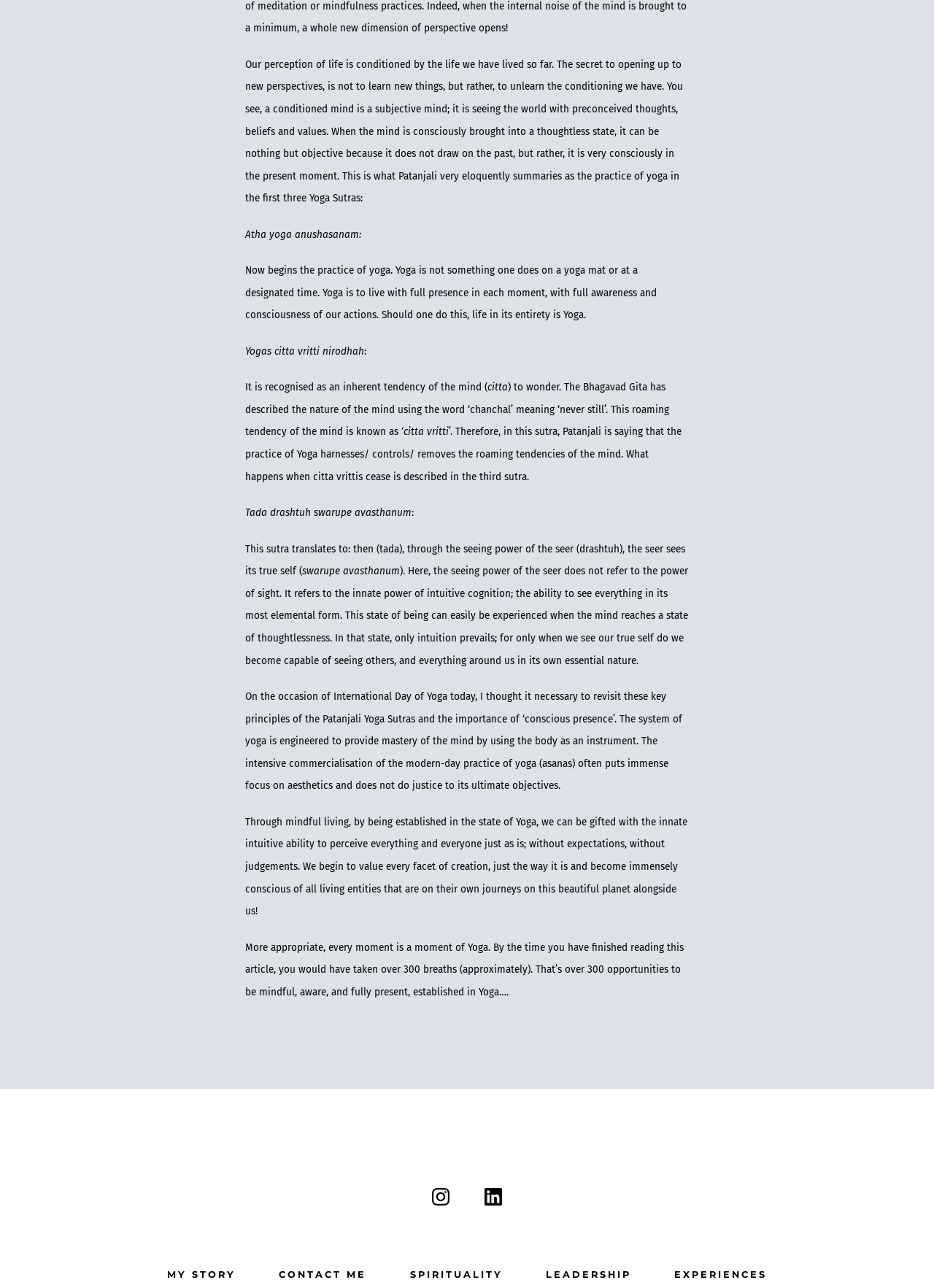Please answer the following question using a single word or phrase: What is the author's suggestion for perceiving everything and everyone?

Be established in the state of Yoga